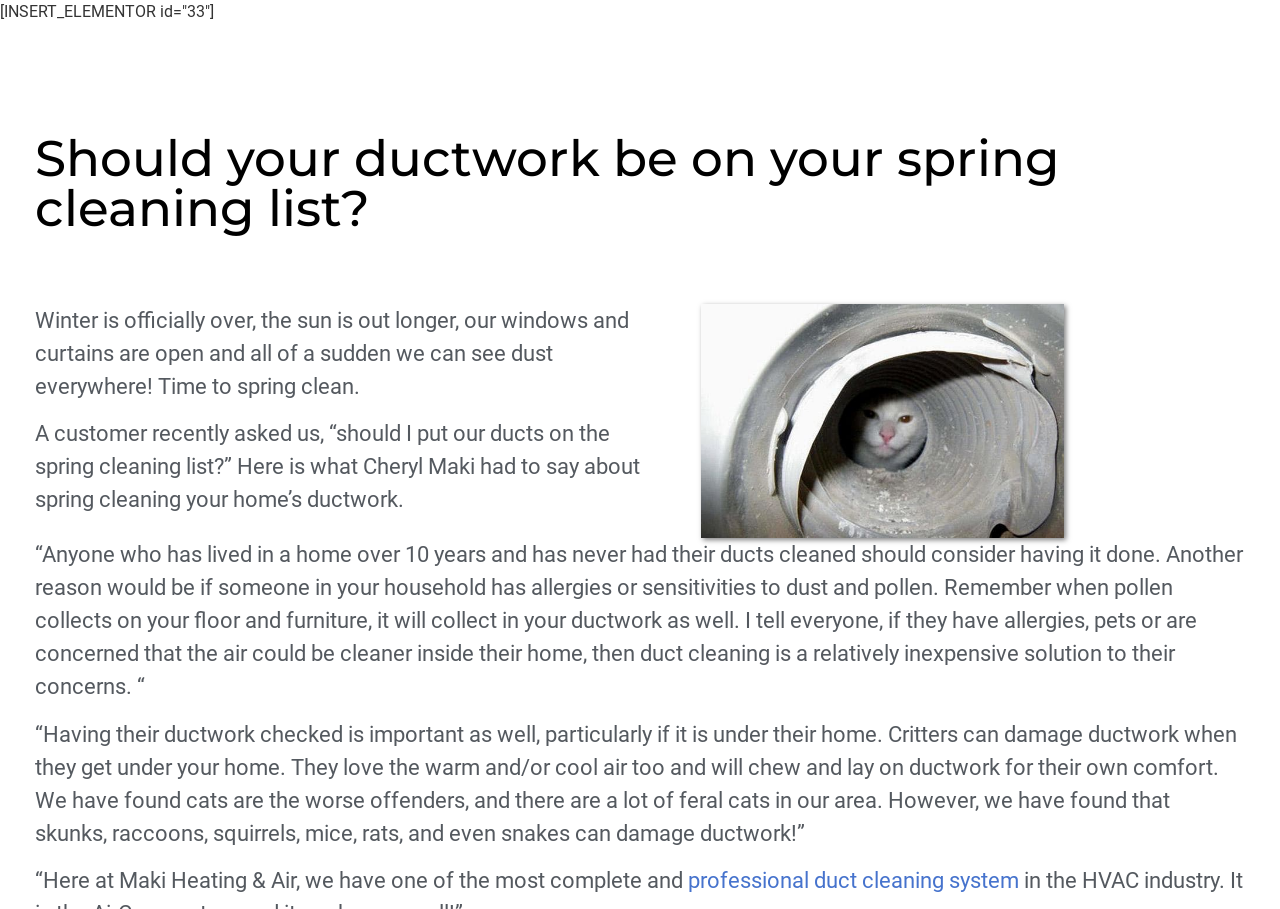What is the name of the person quoted in the article?
Kindly offer a detailed explanation using the data available in the image.

The article quotes Cheryl Maki, who is likely an expert in the field of heating and air conditioning, and provides her opinion on the importance of duct cleaning and checking ductwork for damage.